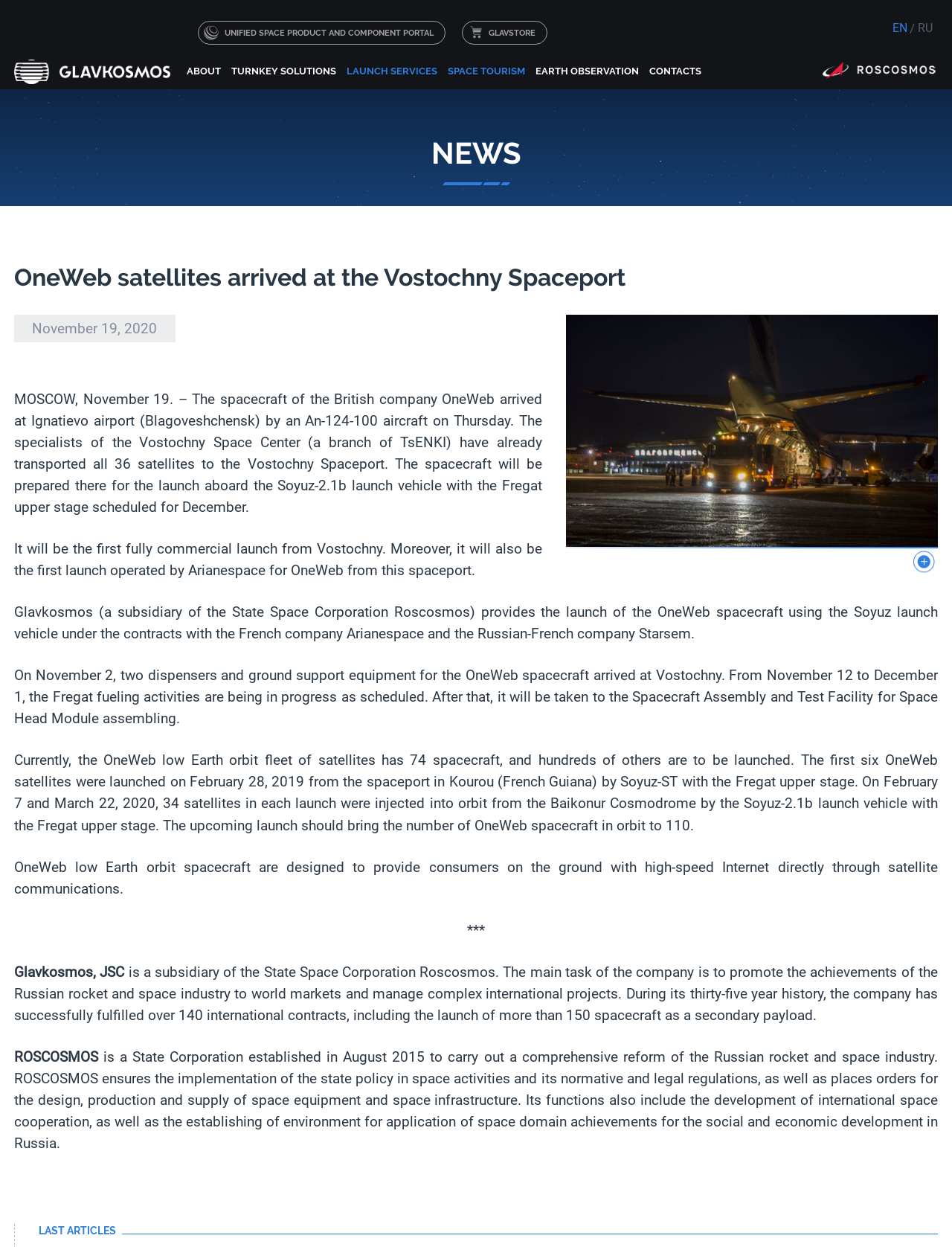Determine the bounding box coordinates for the clickable element to execute this instruction: "Learn about OneWeb satellites". Provide the coordinates as four float numbers between 0 and 1, i.e., [left, top, right, bottom].

[0.015, 0.211, 0.985, 0.233]